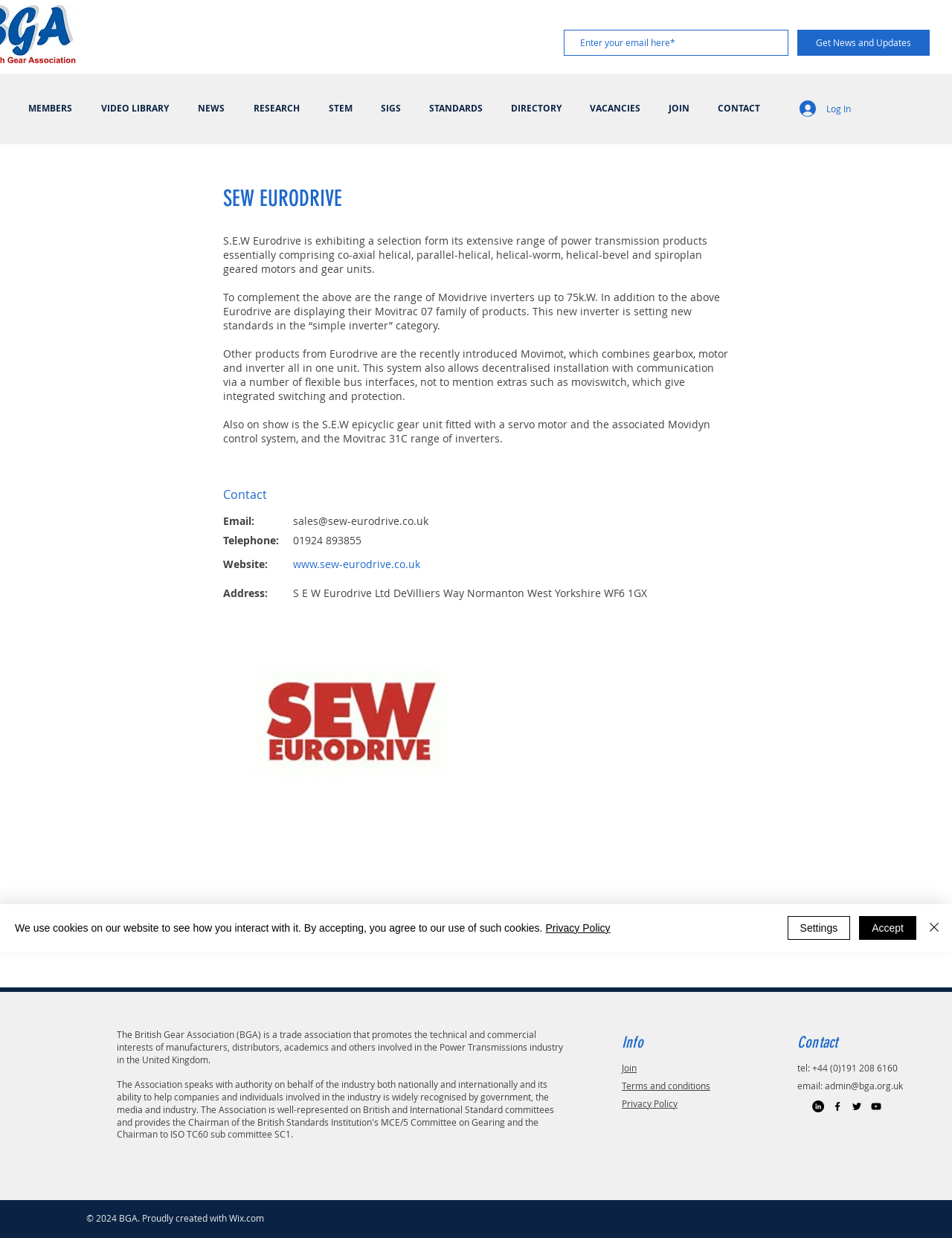Locate the bounding box coordinates of the clickable region necessary to complete the following instruction: "Get news and updates". Provide the coordinates in the format of four float numbers between 0 and 1, i.e., [left, top, right, bottom].

[0.838, 0.024, 0.977, 0.045]